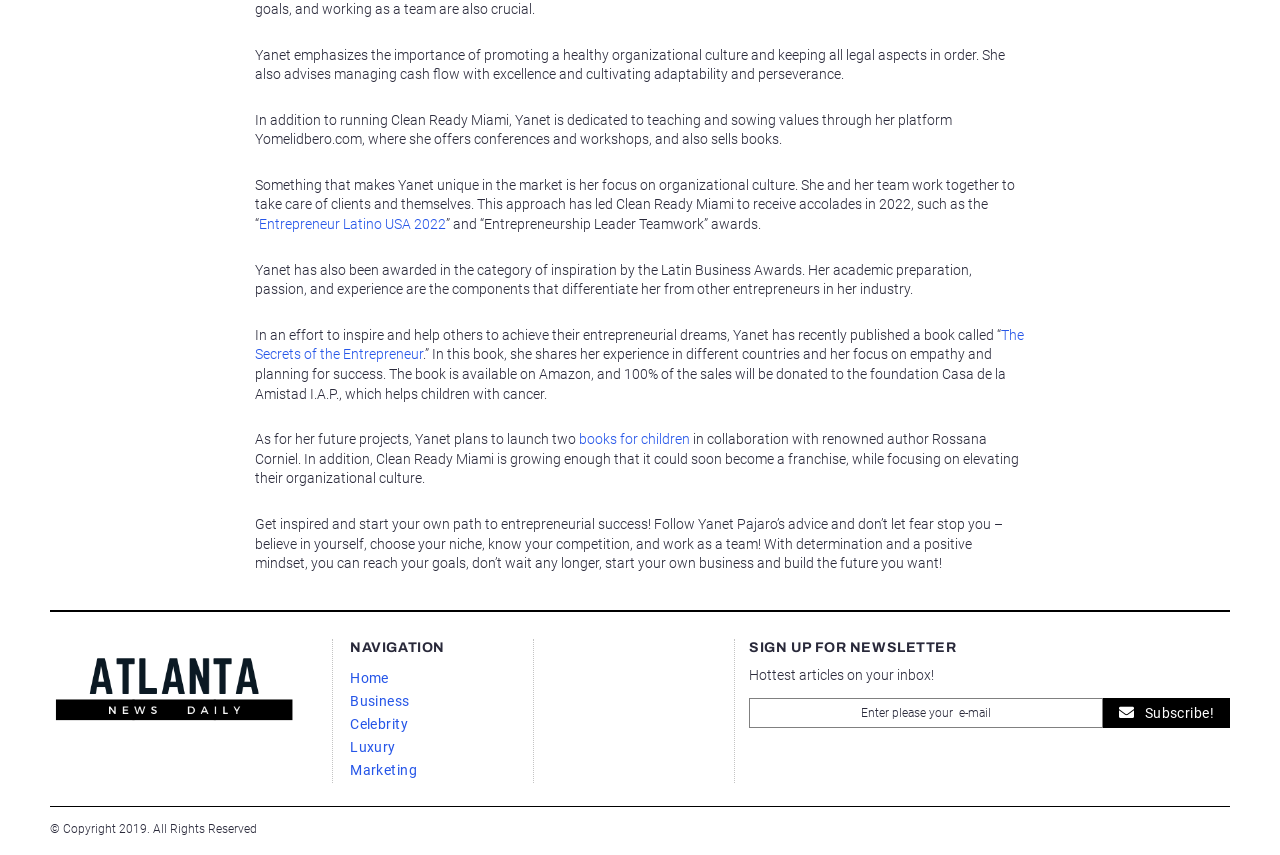Highlight the bounding box of the UI element that corresponds to this description: "Entrepreneur Latino USA 2022".

[0.202, 0.253, 0.348, 0.271]